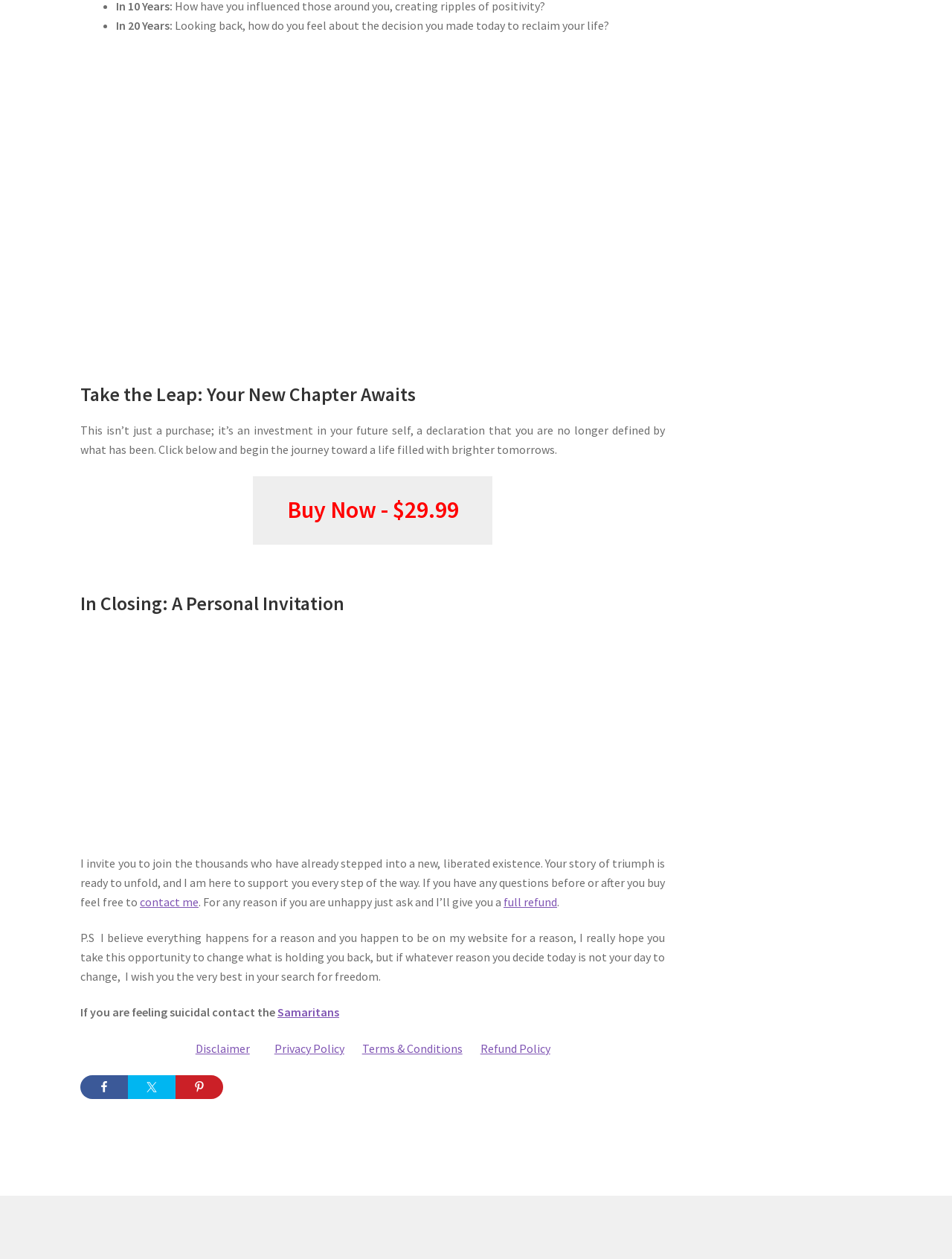Please identify the bounding box coordinates of the clickable region that I should interact with to perform the following instruction: "Contact the author". The coordinates should be expressed as four float numbers between 0 and 1, i.e., [left, top, right, bottom].

[0.147, 0.71, 0.209, 0.722]